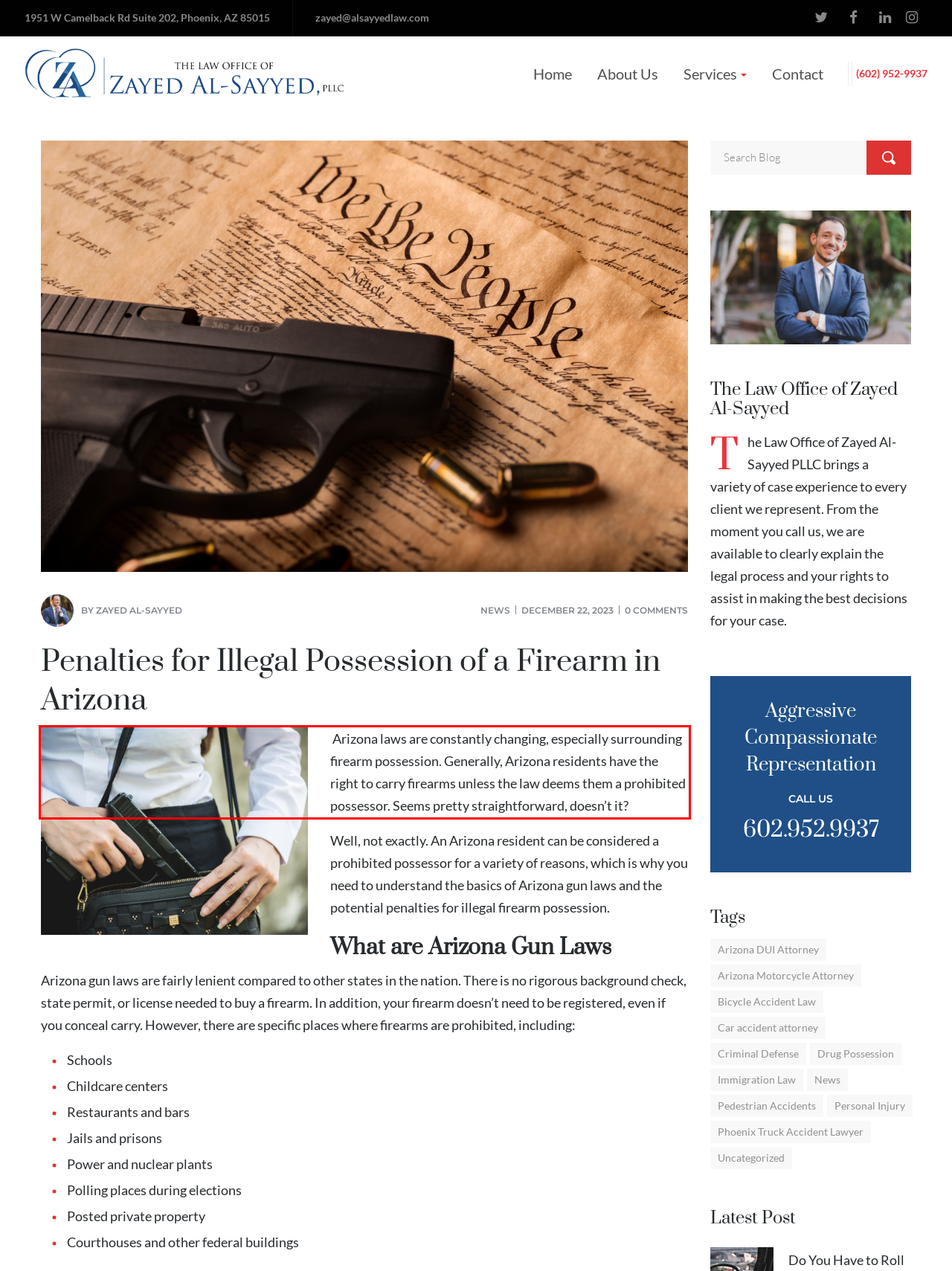Please extract the text content from the UI element enclosed by the red rectangle in the screenshot.

Arizona laws are constantly changing, especially surrounding firearm possession. Generally, Arizona residents have the right to carry firearms unless the law deems them a prohibited possessor. Seems pretty straightforward, doesn’t it?